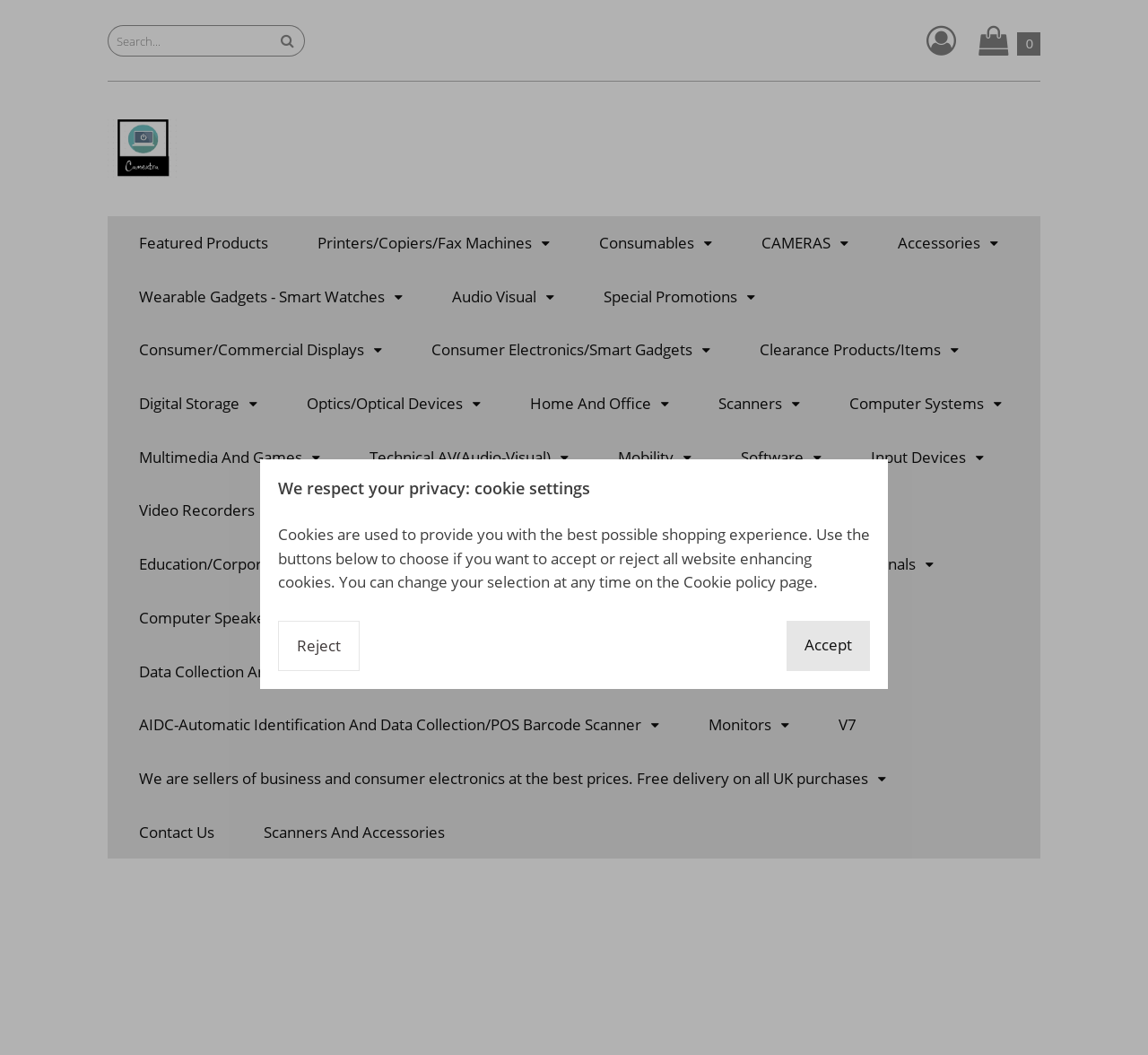Please locate the UI element described by "Data Collection And Management Products/Devices-Logistics-Retail-Warehousing" and provide its bounding box coordinates.

[0.121, 0.626, 0.612, 0.646]